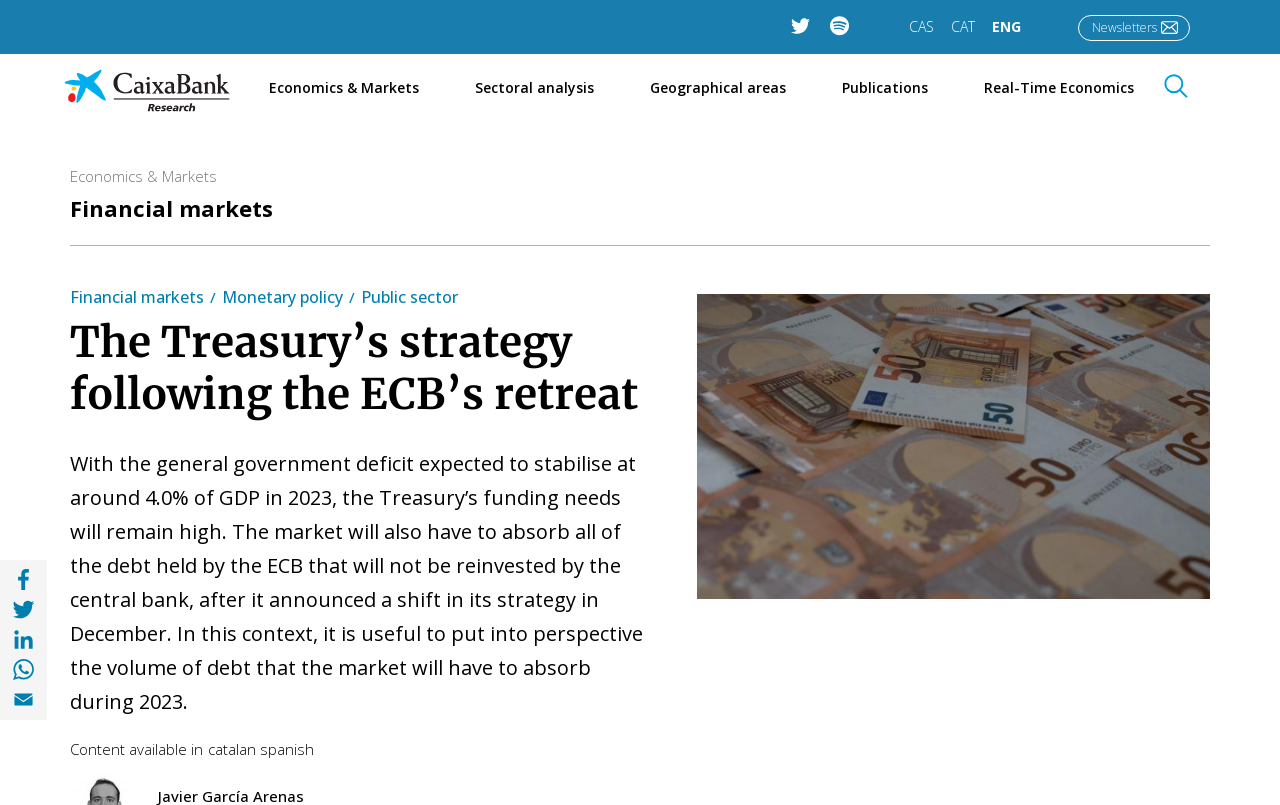What is the language of the content available?
Answer with a single word or phrase by referring to the visual content.

Catalan and Spanish